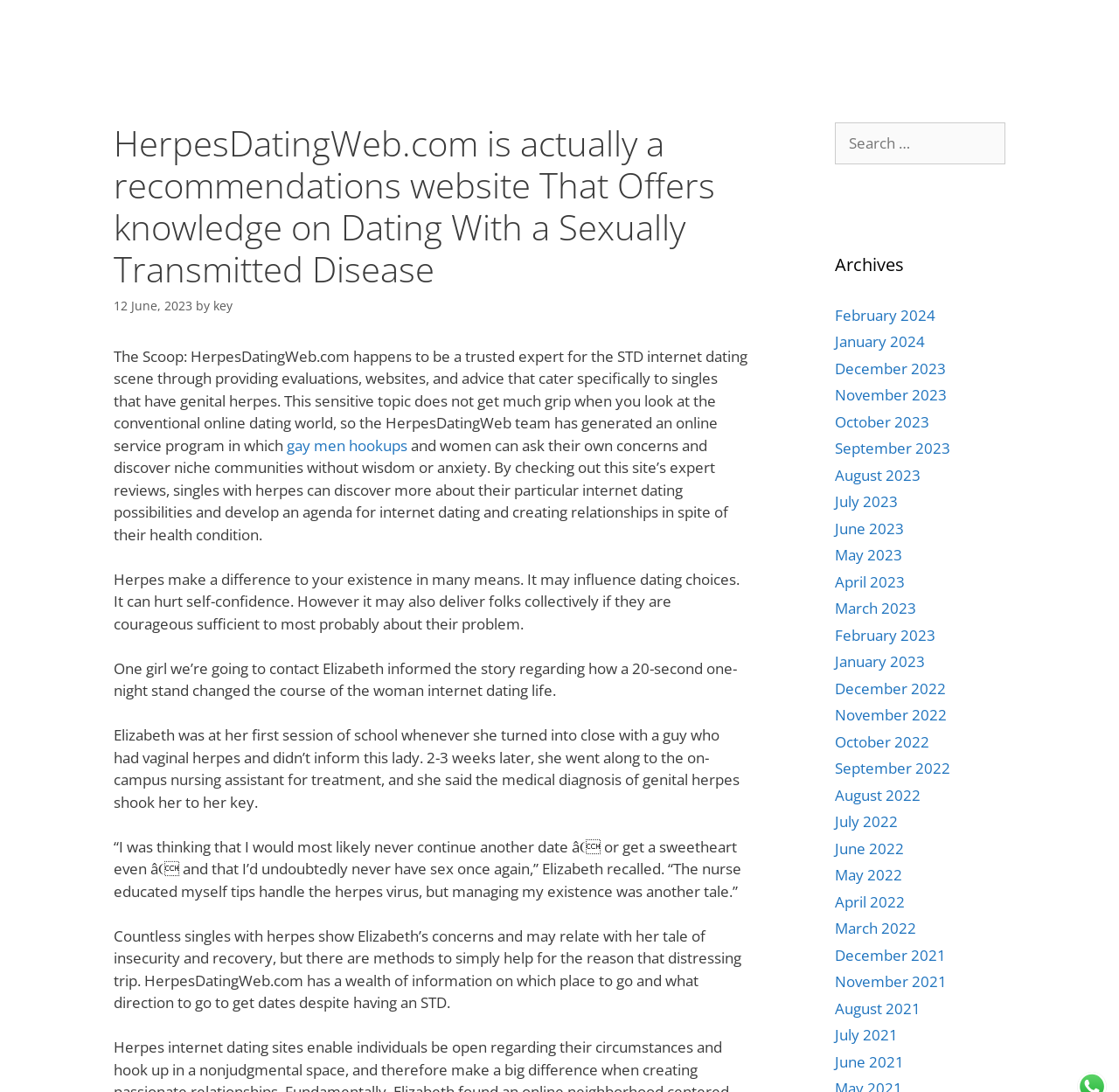Please identify the bounding box coordinates of the element I should click to complete this instruction: 'Search for something'. The coordinates should be given as four float numbers between 0 and 1, like this: [left, top, right, bottom].

[0.746, 0.112, 0.898, 0.15]